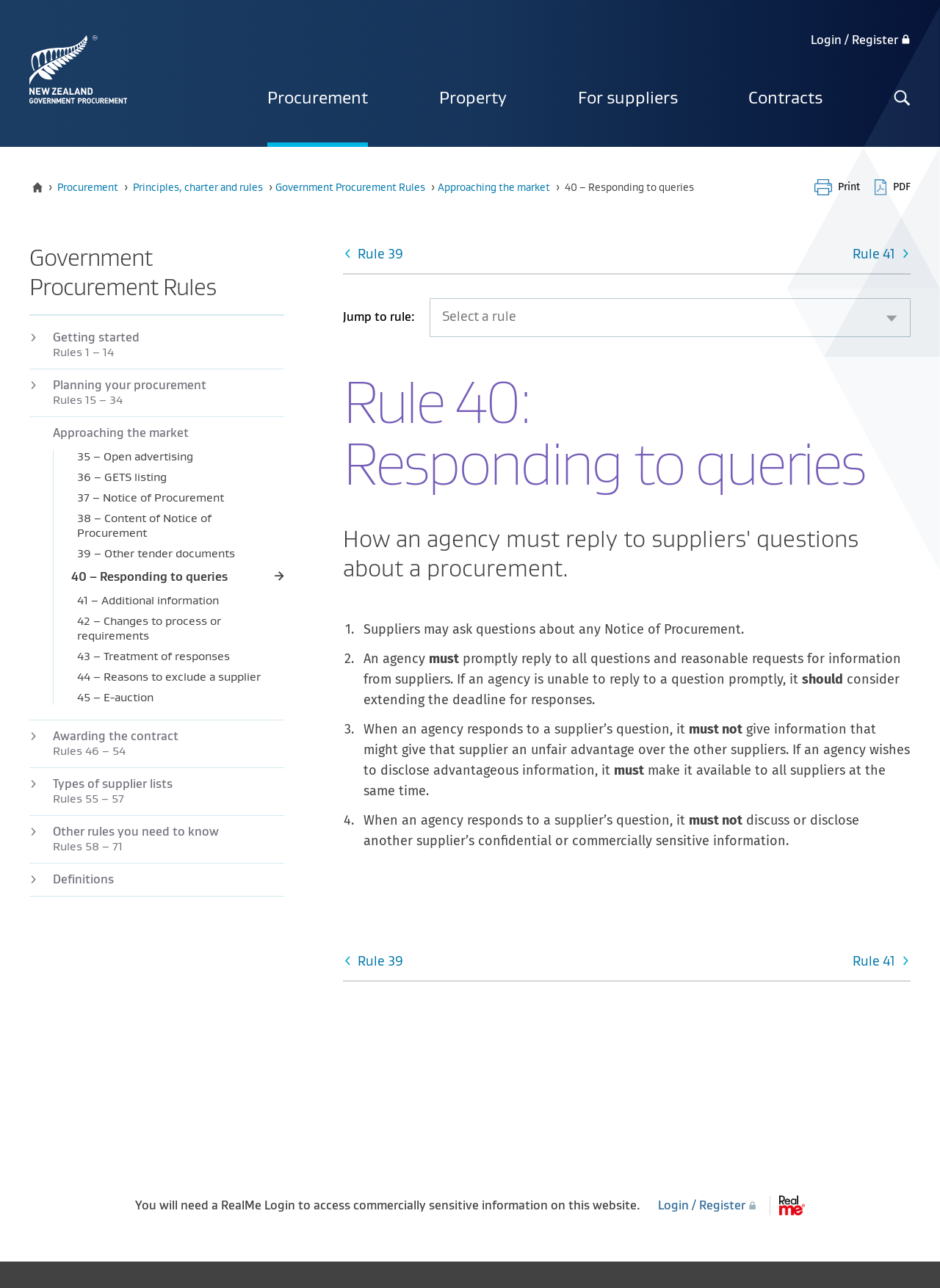Predict the bounding box coordinates of the area that should be clicked to accomplish the following instruction: "Click on the 'Rule 39' link". The bounding box coordinates should consist of four float numbers between 0 and 1, i.e., [left, top, right, bottom].

[0.365, 0.189, 0.429, 0.205]